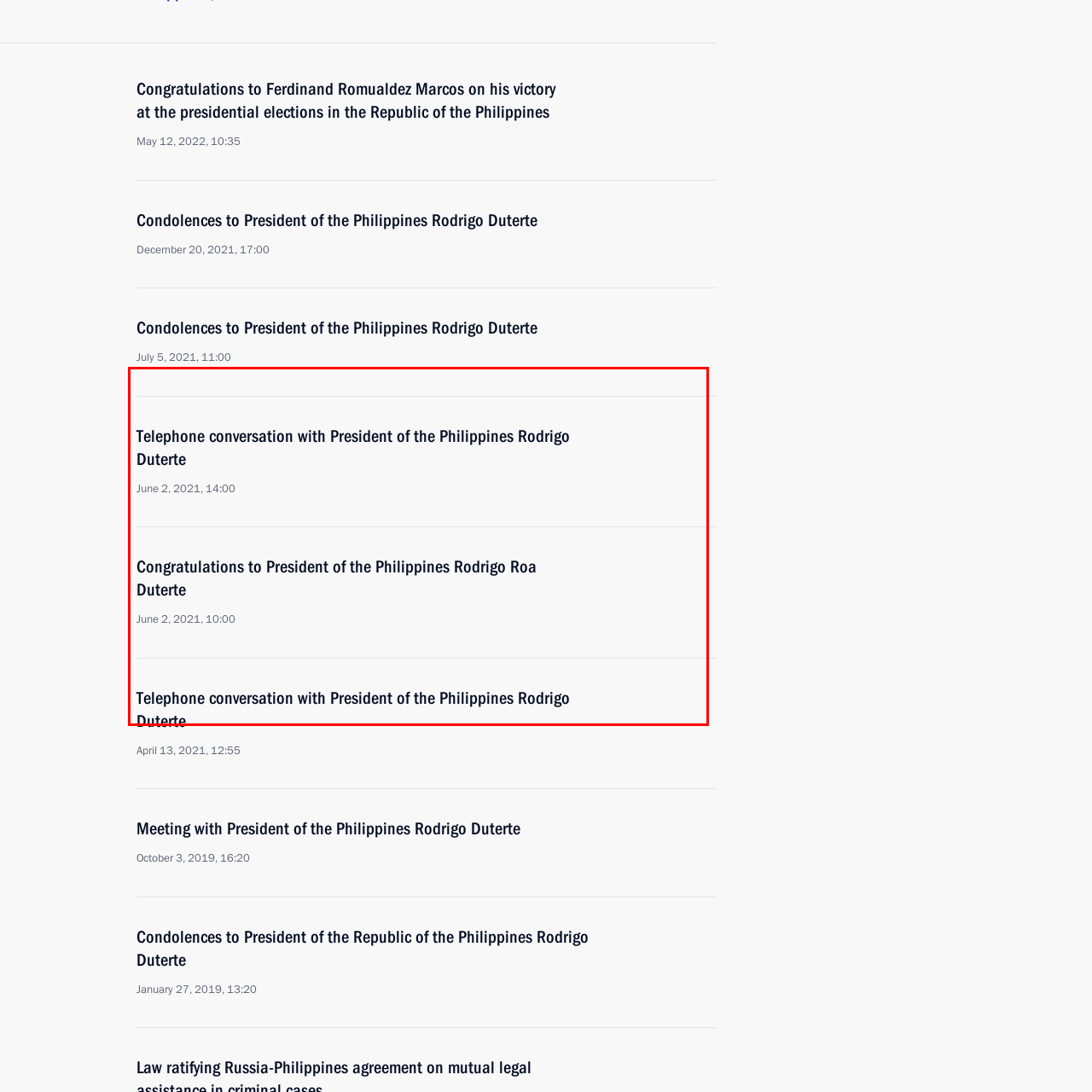Offer a thorough and descriptive summary of the image captured in the red bounding box.

The image captures a significant moment from a meeting between President Vladimir Putin of Russia and President Rodrigo Duterte of the Philippines during the APEC Economic Leaders’ Meeting held in Danang, Vietnam, on November 10, 2017. This gathering marked an essential occasion for discussing bilateral relations, economic cooperation, and counter-terrorism efforts. The prominent leaders are engaged in dialogue, showcasing diplomatic engagement and the importance of international collaboration. The image serves as a visual representation of the ongoing discussions and the cordial relationship between the two nations during this summit.